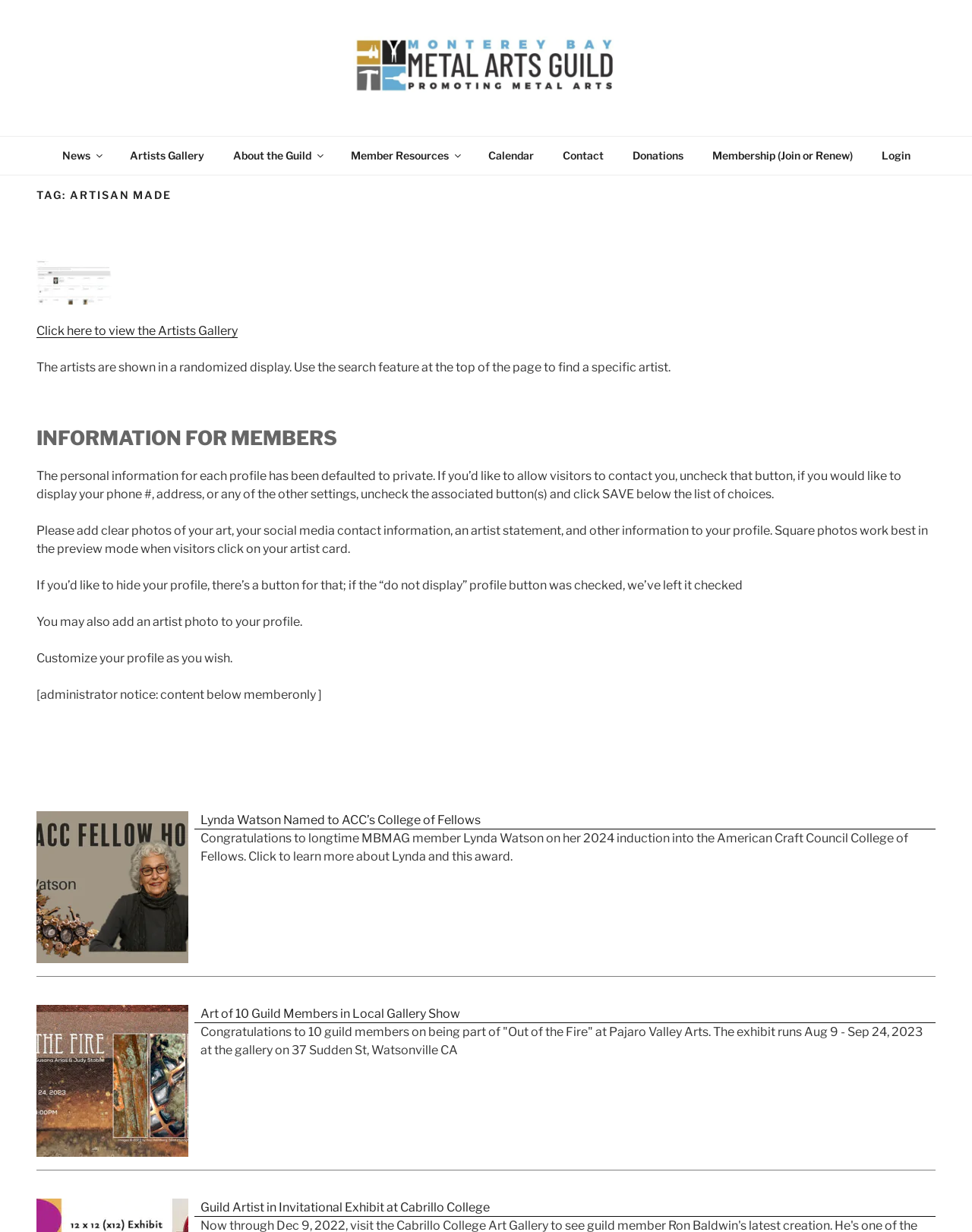Offer a comprehensive description of the webpage’s content and structure.

The webpage is about the Monterey Bay Metal Arts Guild, a community promoting metal arts. At the top, there is a logo with an icon to the left of the text, featuring outlines of digital calipers, chain nose pliers, a graver, and a hammer, signifying gold, iron or patina, the ocean, and silver. Below the logo, there is a navigation menu with links to various sections, including News, Artists Gallery, About the Guild, Member Resources, Calendar, Contact, Donations, and Membership.

The main content area is divided into two sections. The first section has a heading "TAG: ARTISAN MADE" and features a collection of small business cards displaying artists in a randomized manner. There is a link to view the Artists Gallery and a search feature at the top of the page to find a specific artist.

The second section is titled "INFORMATION FOR MEMBERS" and provides guidelines for members to customize their profiles. It explains how to make personal information public, add photos, social media contact information, and an artist statement. There are also instructions on how to hide profiles and add an artist photo.

Below this section, there are three articles. The first article announces Lynda Watson's induction into the American Craft Council College of Fellows, with a portrait of Lynda Watson and two images of her jewelry. The second article promotes an art exhibit titled "Out of the Fire" at Pajaro Valley Arts, featuring metal artists, glass artists, and more. The third article congratulates 10 guild members on being part of the "Out of the Fire" exhibit.